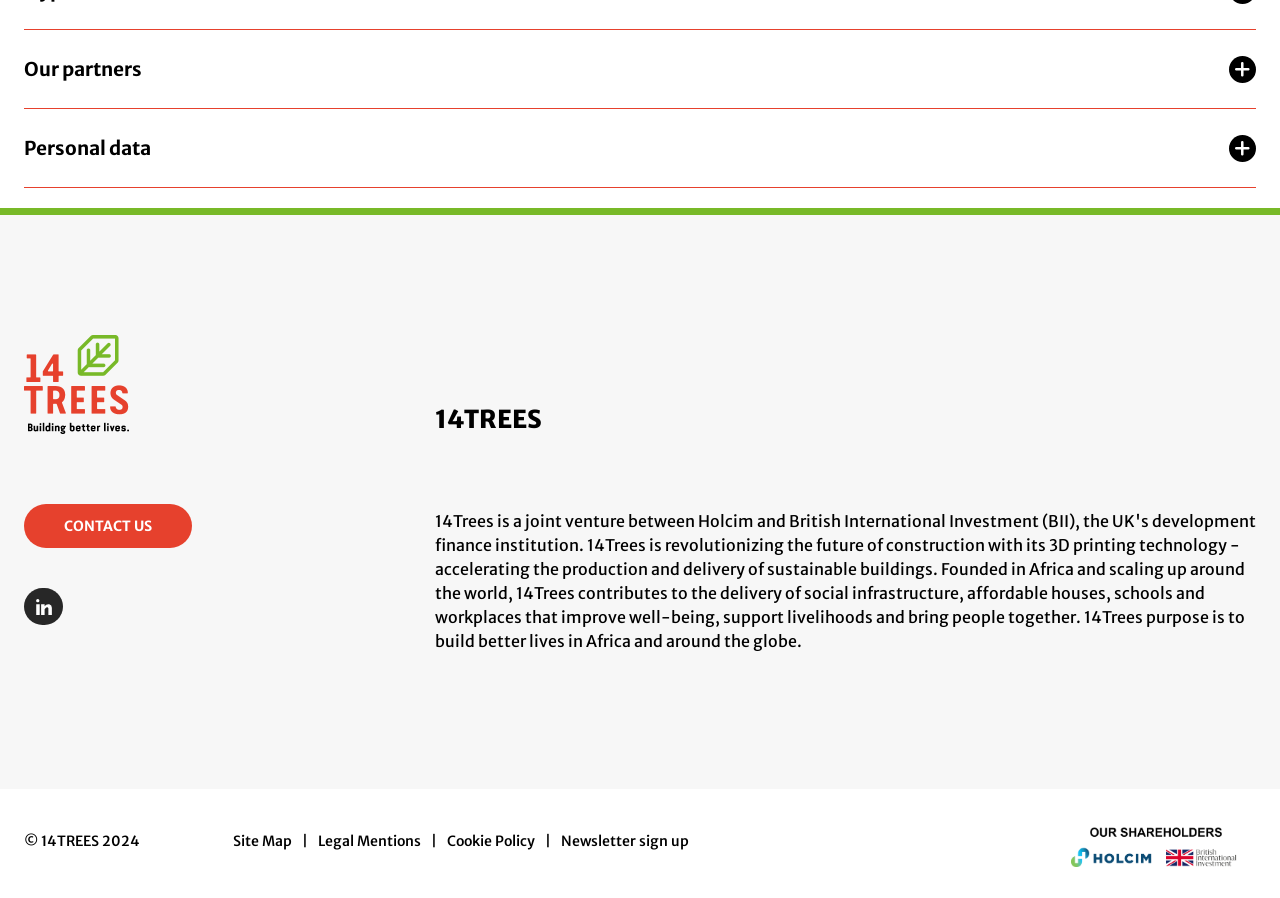Identify the bounding box for the UI element that is described as follows: "Newsletter sign up".

[0.439, 0.925, 0.539, 0.96]